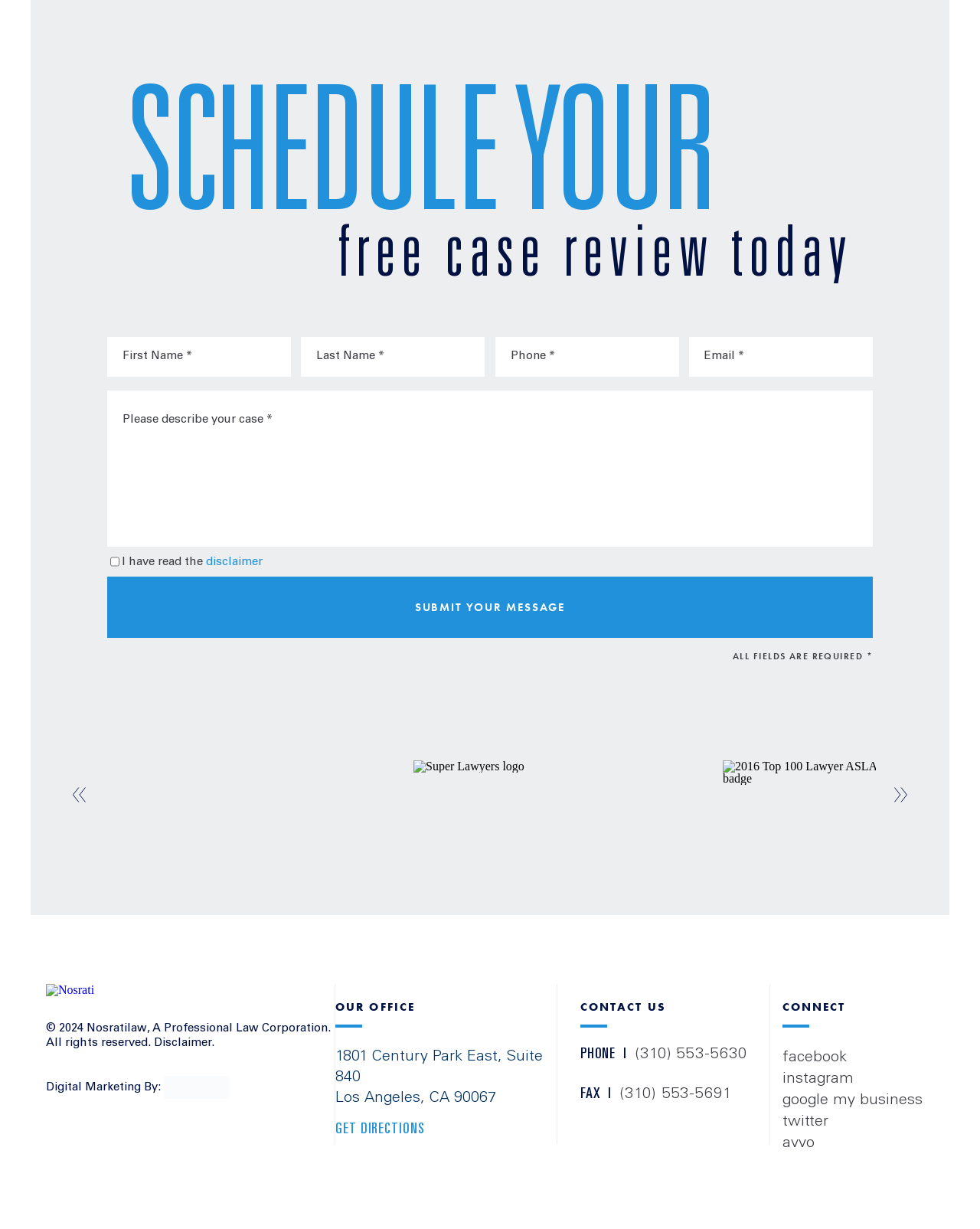Examine the screenshot and answer the question in as much detail as possible: What is the name of the law corporation?

The name of the law corporation is mentioned in the footer of the webpage, where it says '© 2024 Nosratilaw, A Professional Law Corporation.' This indicates that the webpage belongs to Nosratilaw, a professional law corporation.